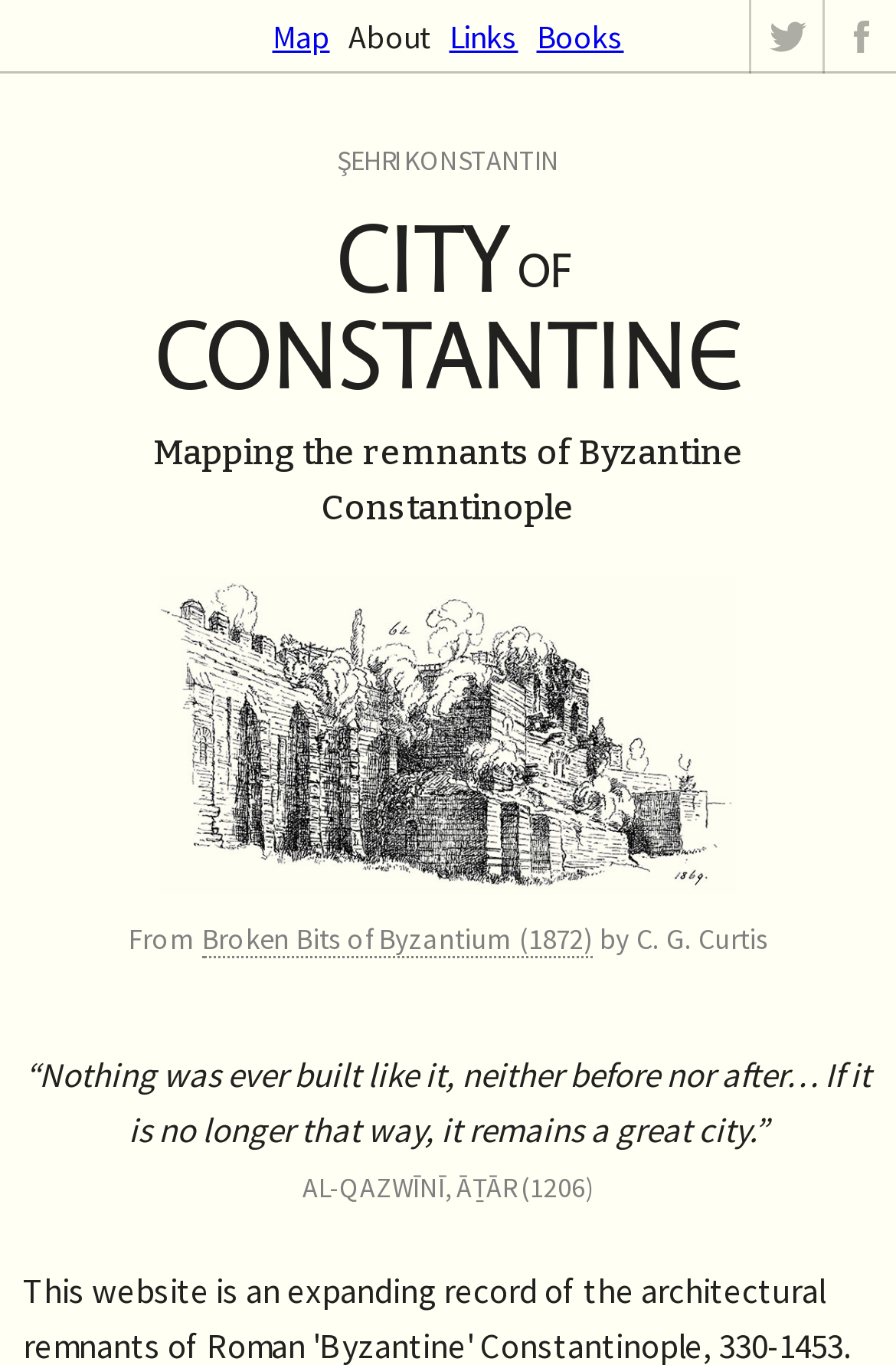What is the name of the city being mapped?
Using the information from the image, provide a comprehensive answer to the question.

Based on the webpage, I can see that the heading 'ŞEHRI KONSTANTIN' and 'City of Constantine' are present, which suggests that the city being mapped is Constantinople.